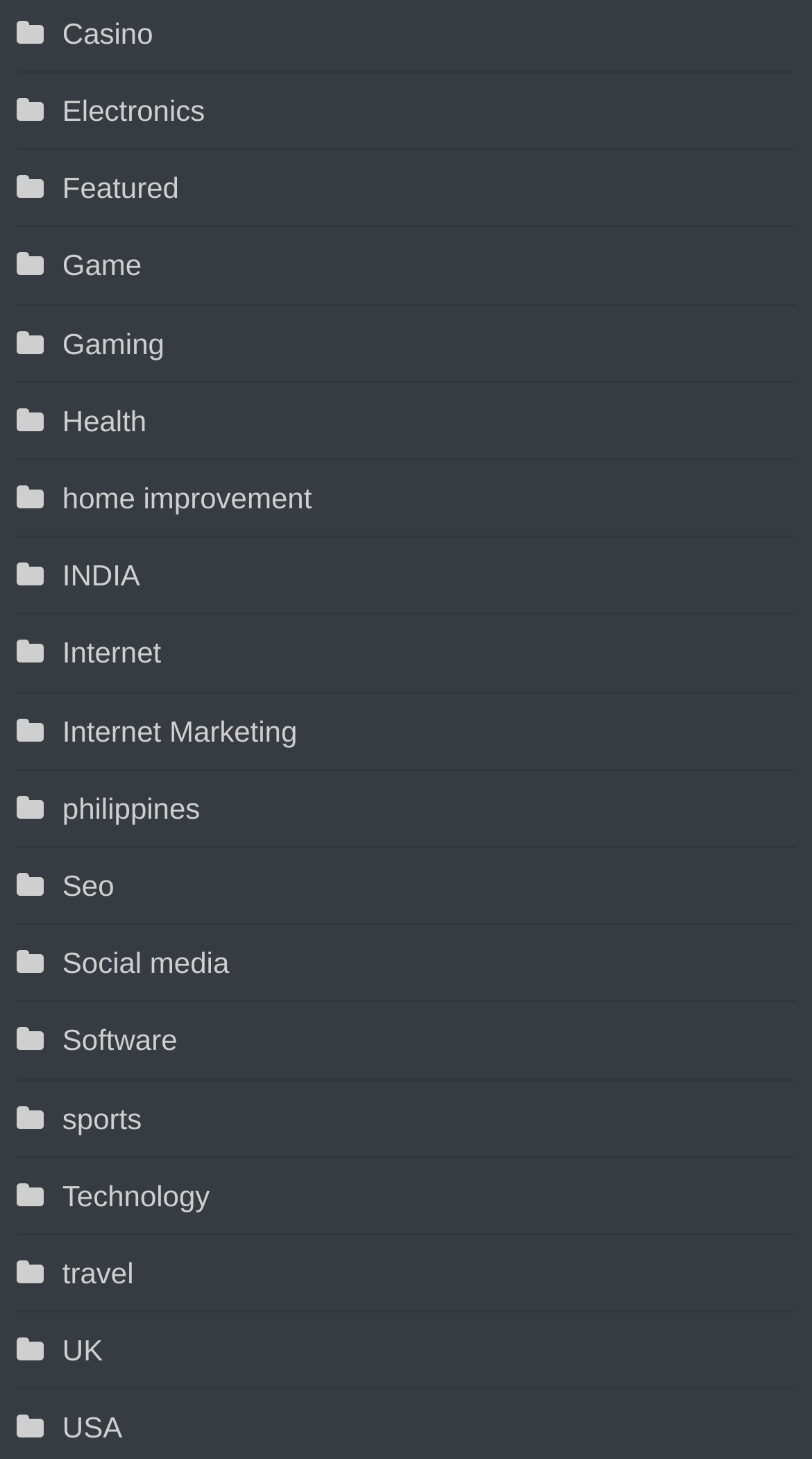Using the provided element description "UK", determine the bounding box coordinates of the UI element.

[0.02, 0.907, 0.127, 0.944]